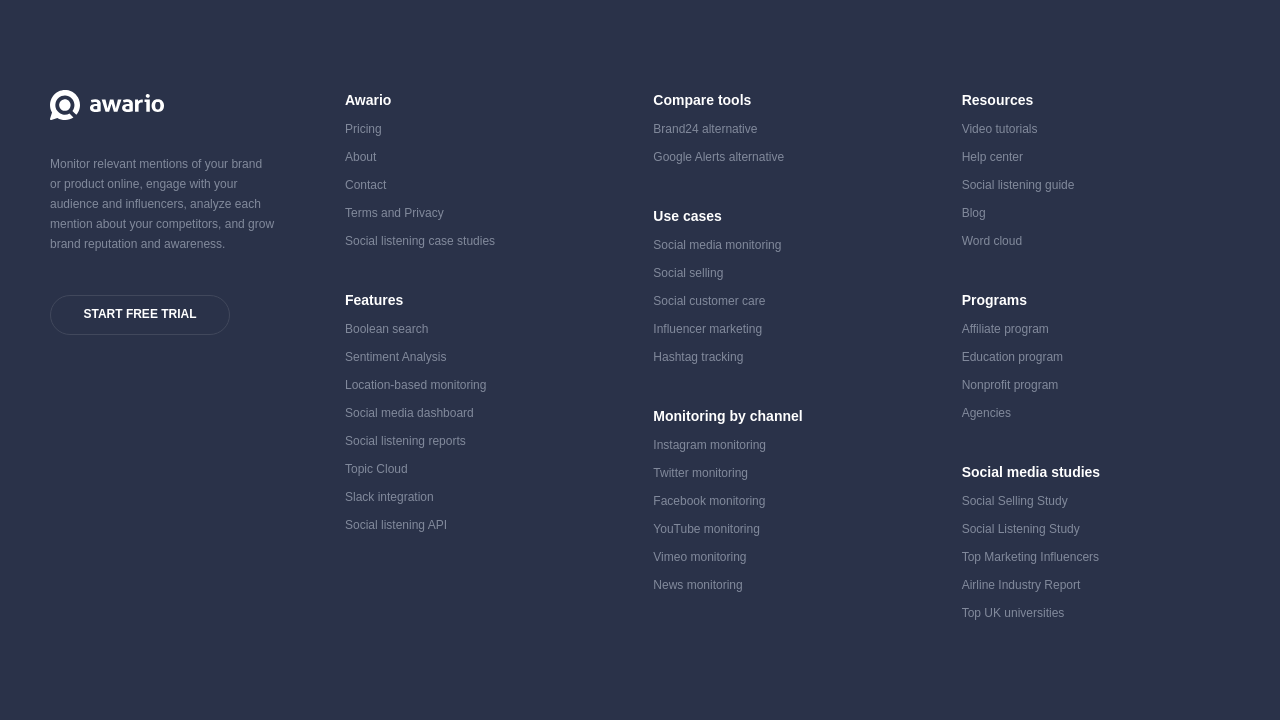What is the alternative to Google Alerts mentioned on this webpage?
Answer the question with as much detail as you can, using the image as a reference.

According to the link 'Google Alerts alternative', it can be inferred that Awario is the alternative to Google Alerts mentioned on this webpage.